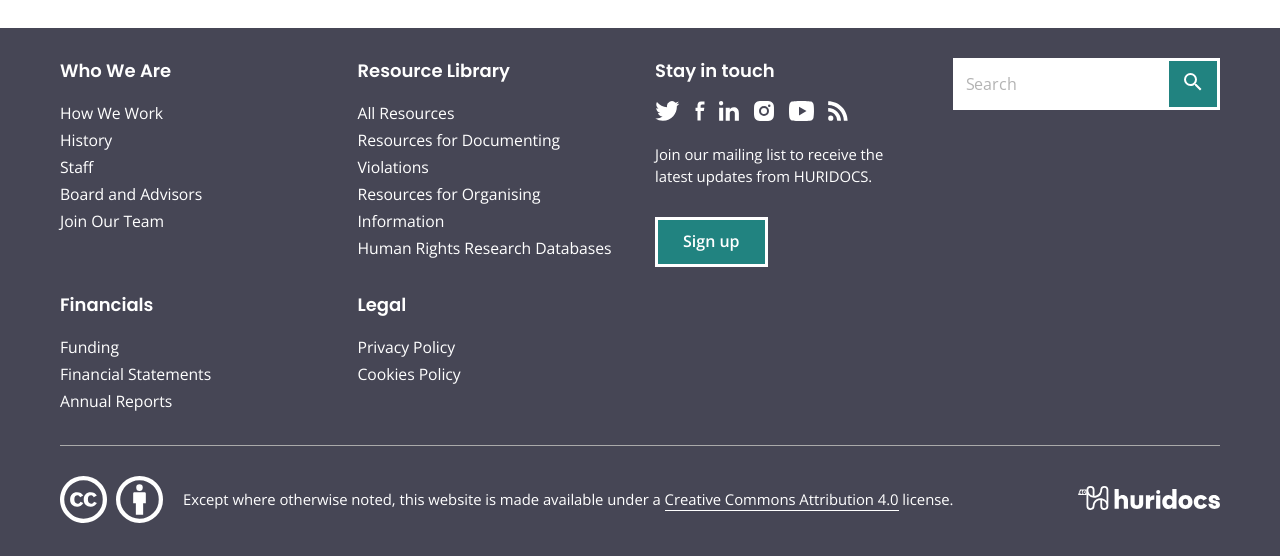Given the webpage screenshot, identify the bounding box of the UI element that matches this description: "LinkedIn HURIDOCS LinkedIn profile".

[0.562, 0.187, 0.578, 0.23]